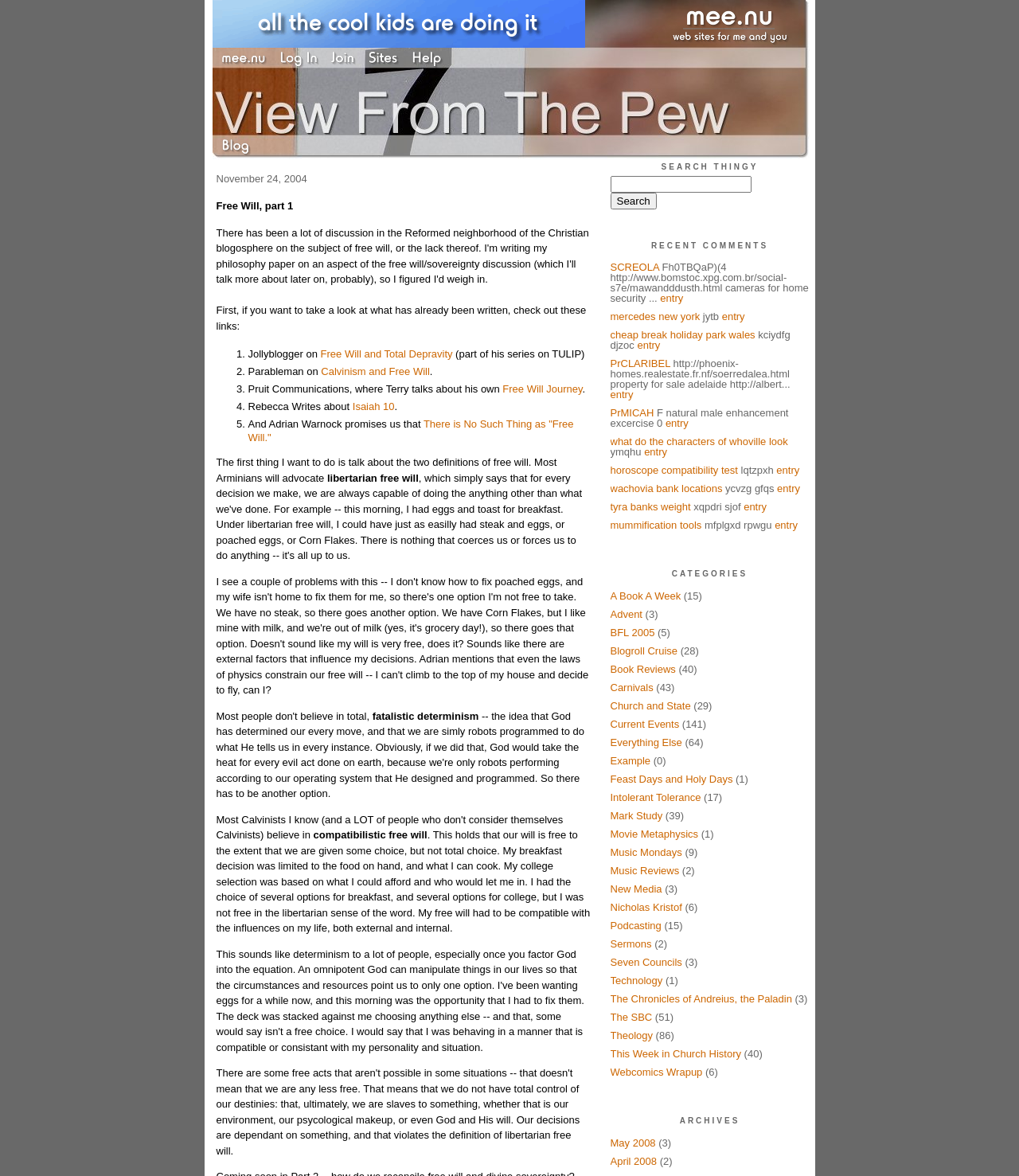Identify the bounding box coordinates of the region that should be clicked to execute the following instruction: "Search for something in the search box".

[0.599, 0.149, 0.737, 0.164]